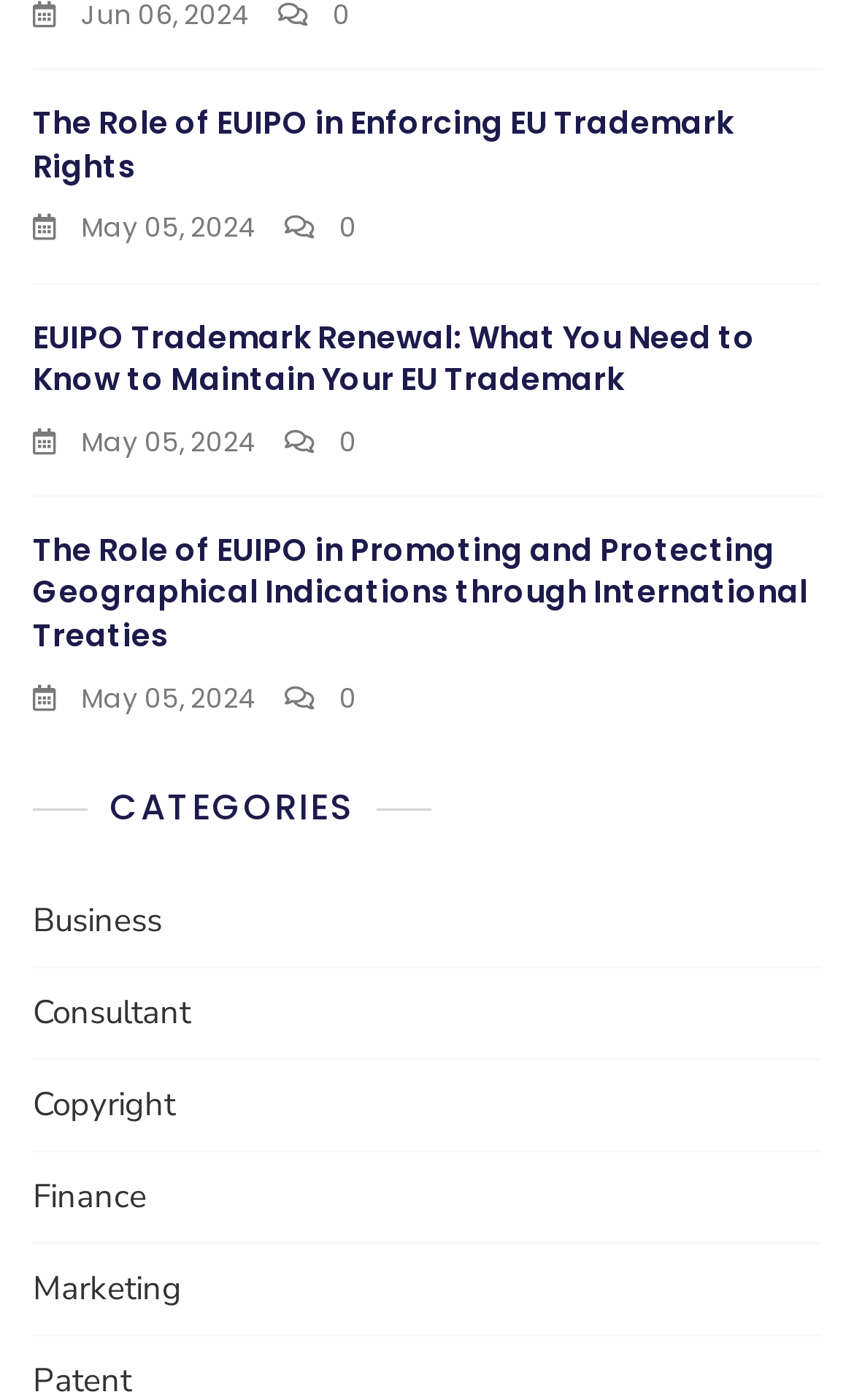Find the bounding box coordinates of the area that needs to be clicked in order to achieve the following instruction: "Explore the Business category". The coordinates should be specified as four float numbers between 0 and 1, i.e., [left, top, right, bottom].

[0.038, 0.642, 0.19, 0.675]